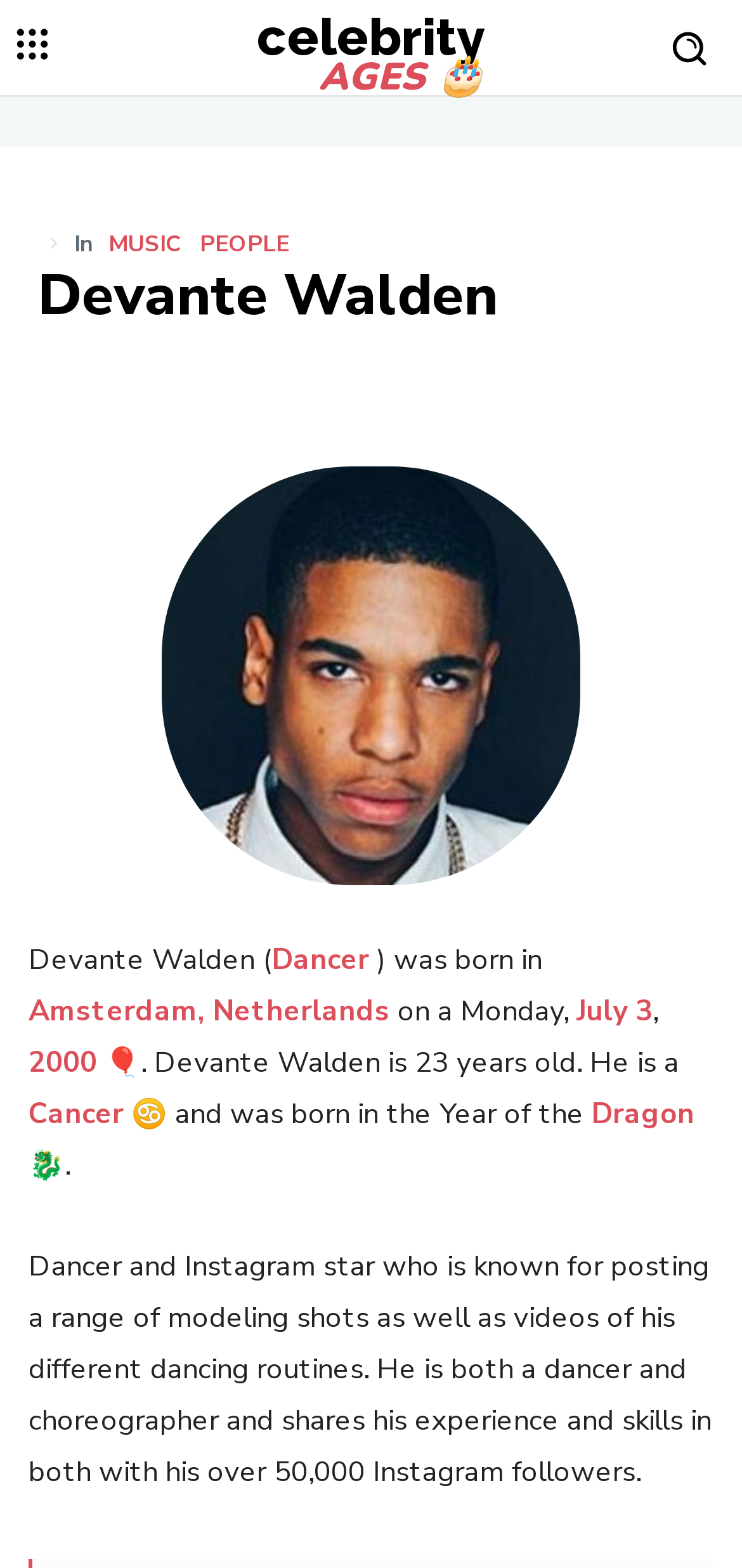Please determine the bounding box coordinates for the UI element described here. Use the format (top-left x, top-left y, bottom-right x, bottom-right y) with values bounded between 0 and 1: logged in

None